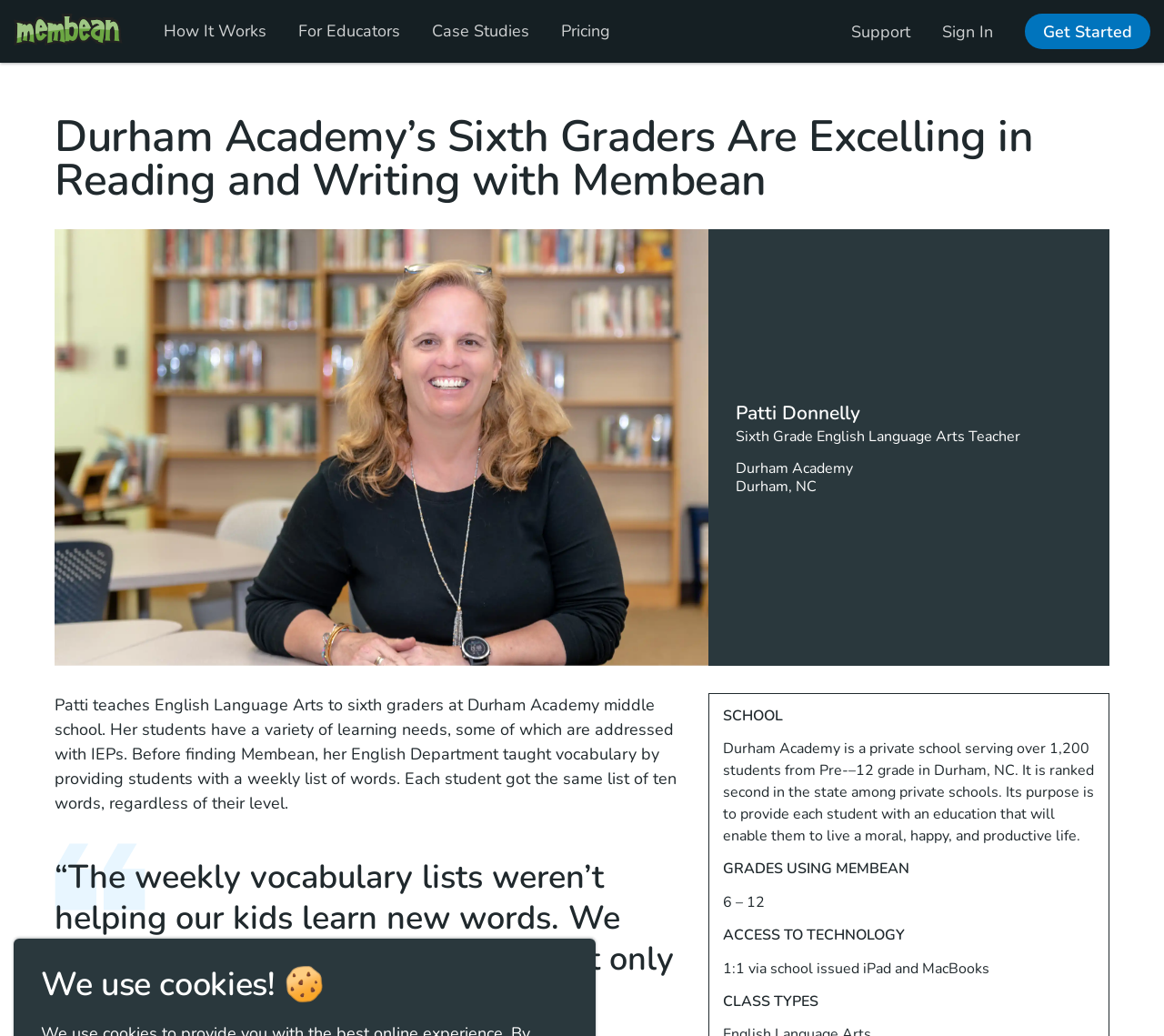What is the purpose of Durham Academy?
Based on the screenshot, give a detailed explanation to answer the question.

According to the webpage, Durham Academy's purpose is to provide each student with an education that will enable them to live a moral, happy, and productive life, as stated in the StaticText under the 'SCHOOL' heading.